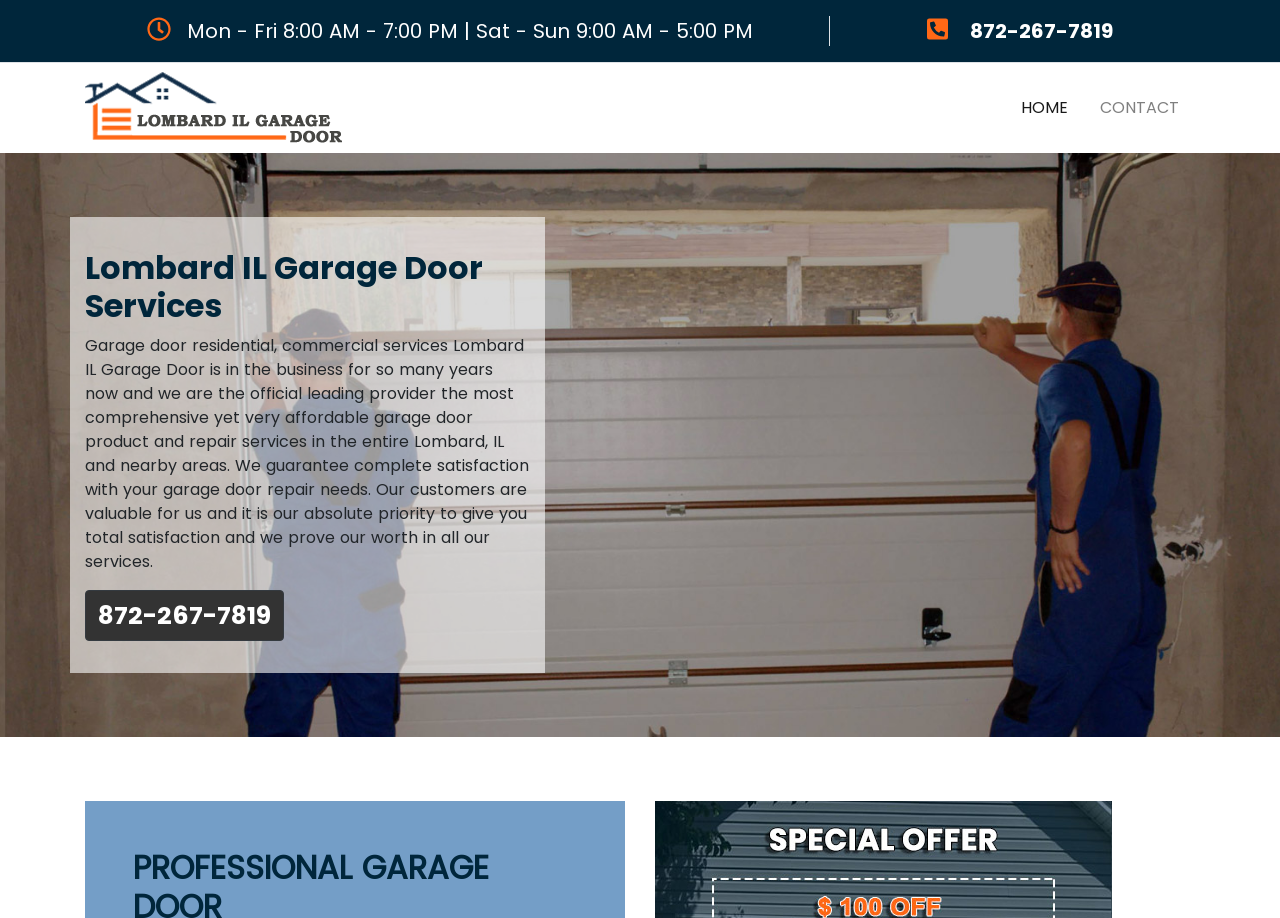Identify the main heading from the webpage and provide its text content.

Lombard IL Garage Door Services